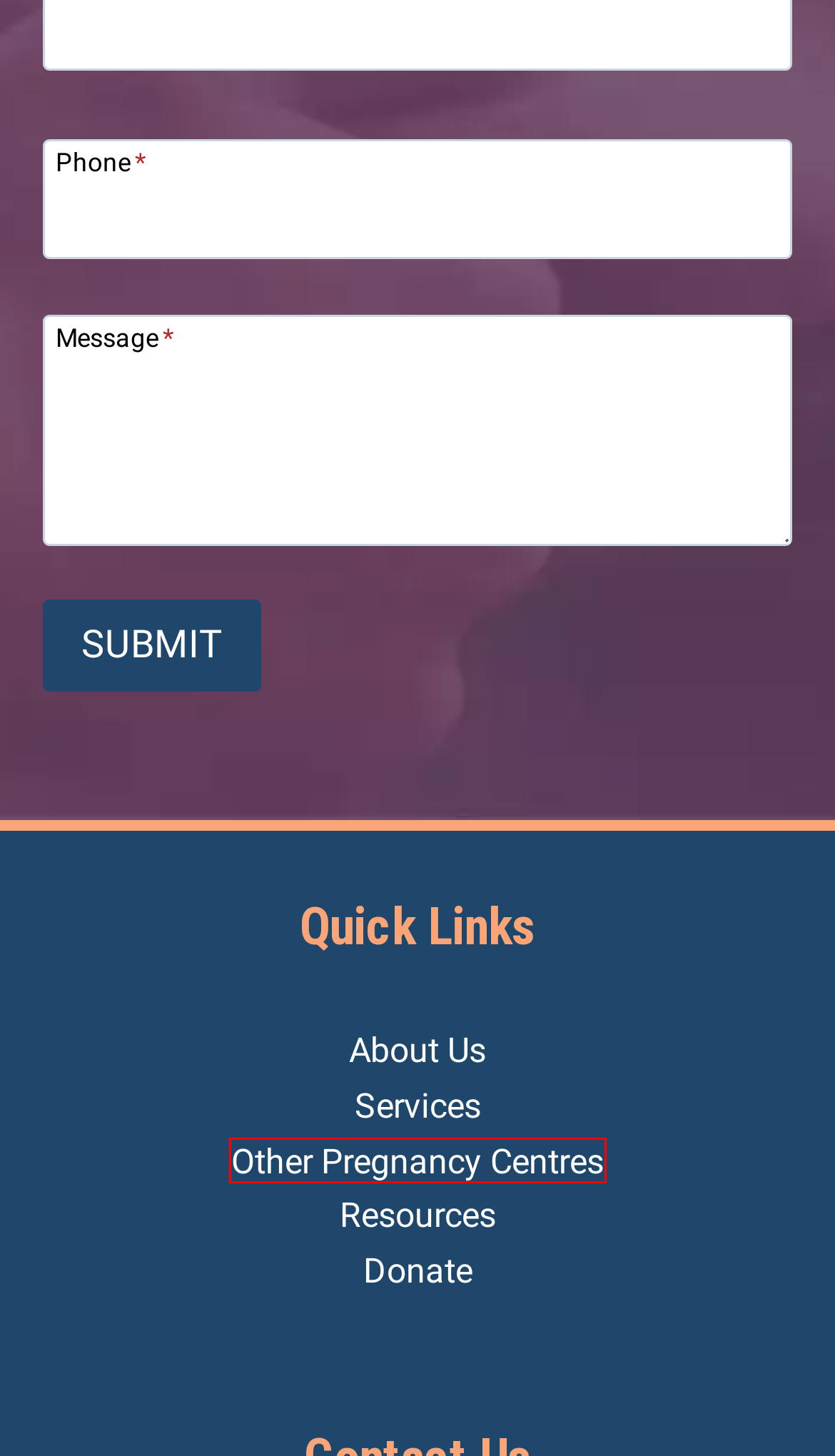Look at the given screenshot of a webpage with a red rectangle bounding box around a UI element. Pick the description that best matches the new webpage after clicking the element highlighted. The descriptions are:
A. Vancouver Pregnancy Centres - Community Pregnancy Concerns Society
B. Donate - Community Pregnancy Concerns Society
C. About Pregnancy Concerns - Community Pregnancy Concerns Society
D. Site Map - Community Pregnancy Concerns Society
E. Pregnancy Resources - Community Pregnancy Concerns Society
F. Pregnancy Testing & Options - Community Pregnancy Concerns Society
G. Disclaimer - Community Pregnancy Concerns Society
H. Contact Us Confidentially - Community Pregnancy Concerns Society

A